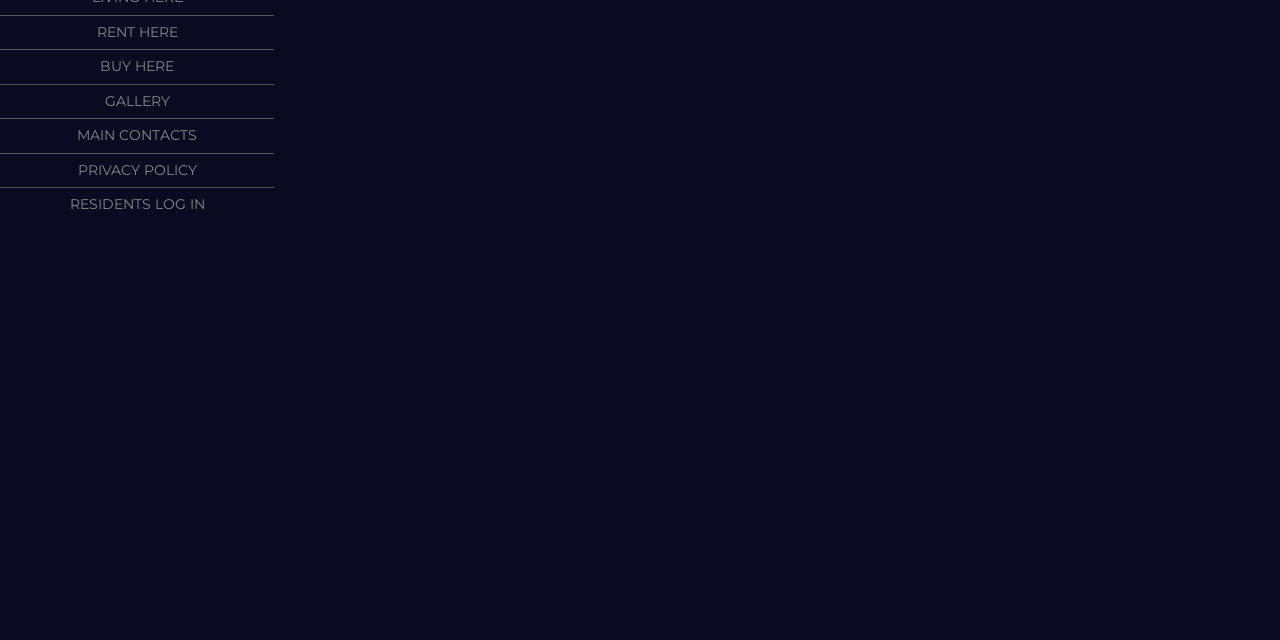Calculate the bounding box coordinates of the UI element given the description: "Privacy Policy".

[0.061, 0.24, 0.154, 0.293]